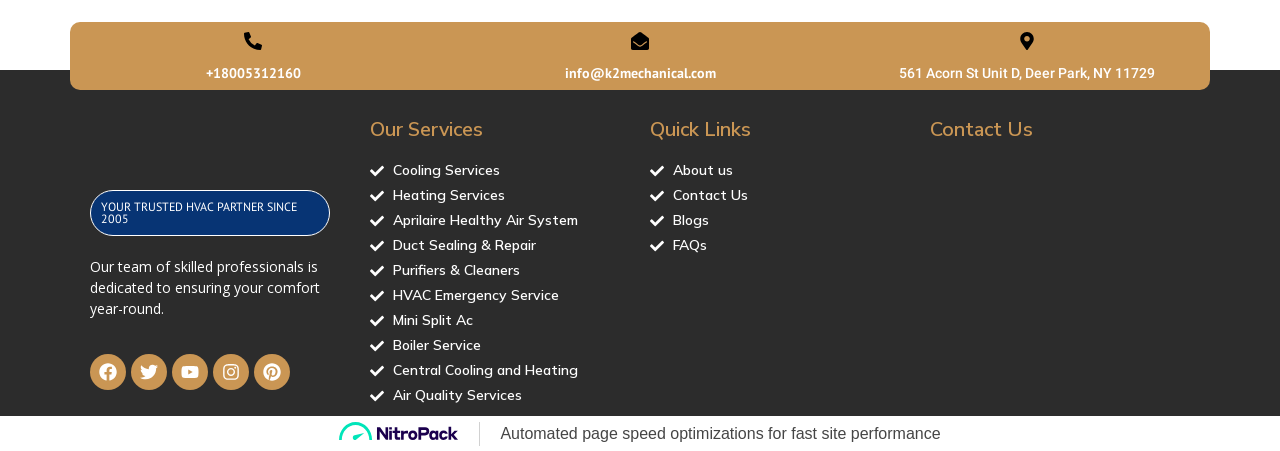What services does the company offer?
Examine the image and provide an in-depth answer to the question.

The company offers various HVAC services, which can be inferred from the links under the 'Our Services' heading, including Cooling Services, Heating Services, Aprilaire Healthy Air System, and more.